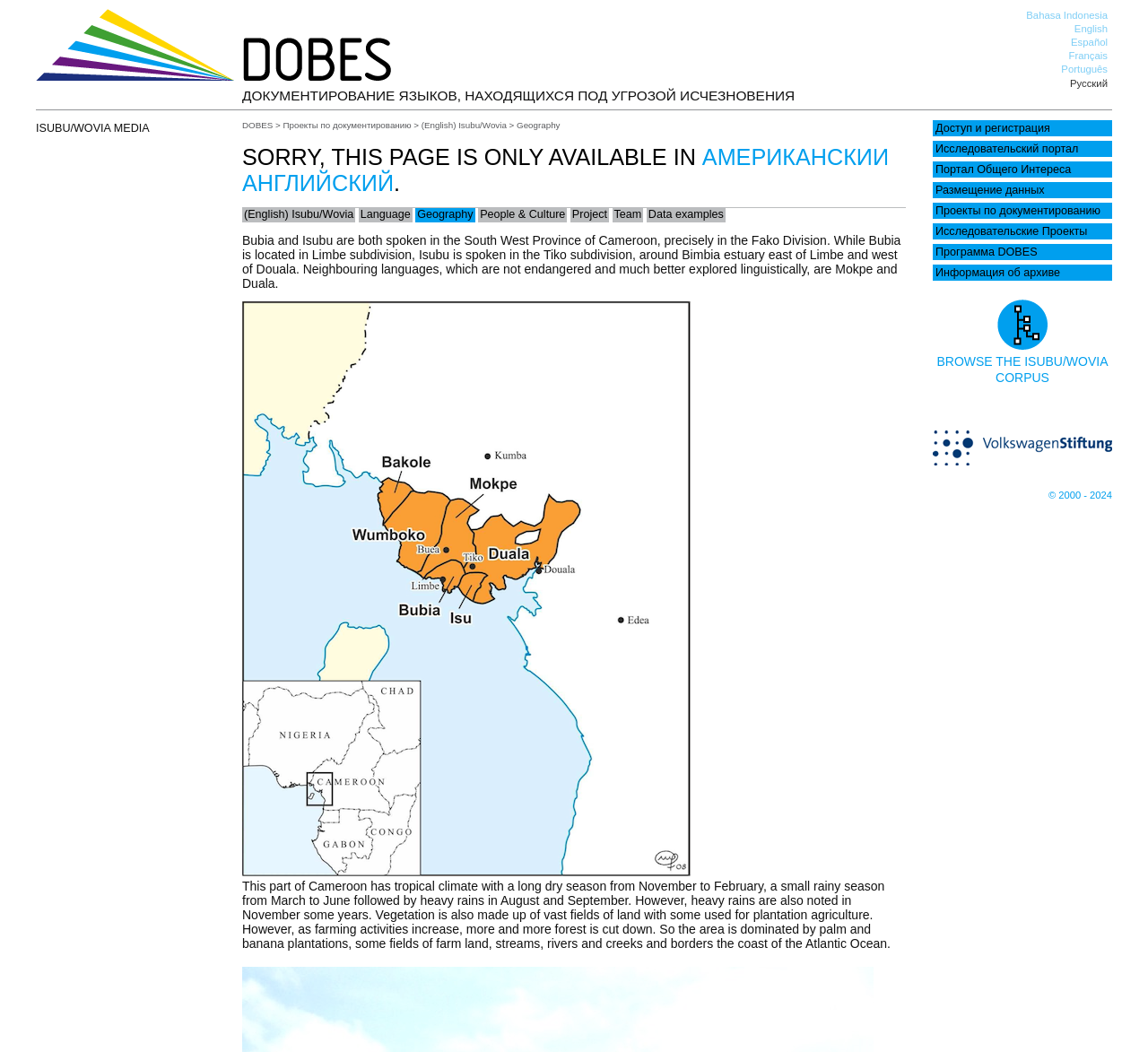Please identify the bounding box coordinates of the element that needs to be clicked to execute the following command: "Click the 'Home' link". Provide the bounding box using four float numbers between 0 and 1, formatted as [left, top, right, bottom].

[0.031, 0.066, 0.341, 0.079]